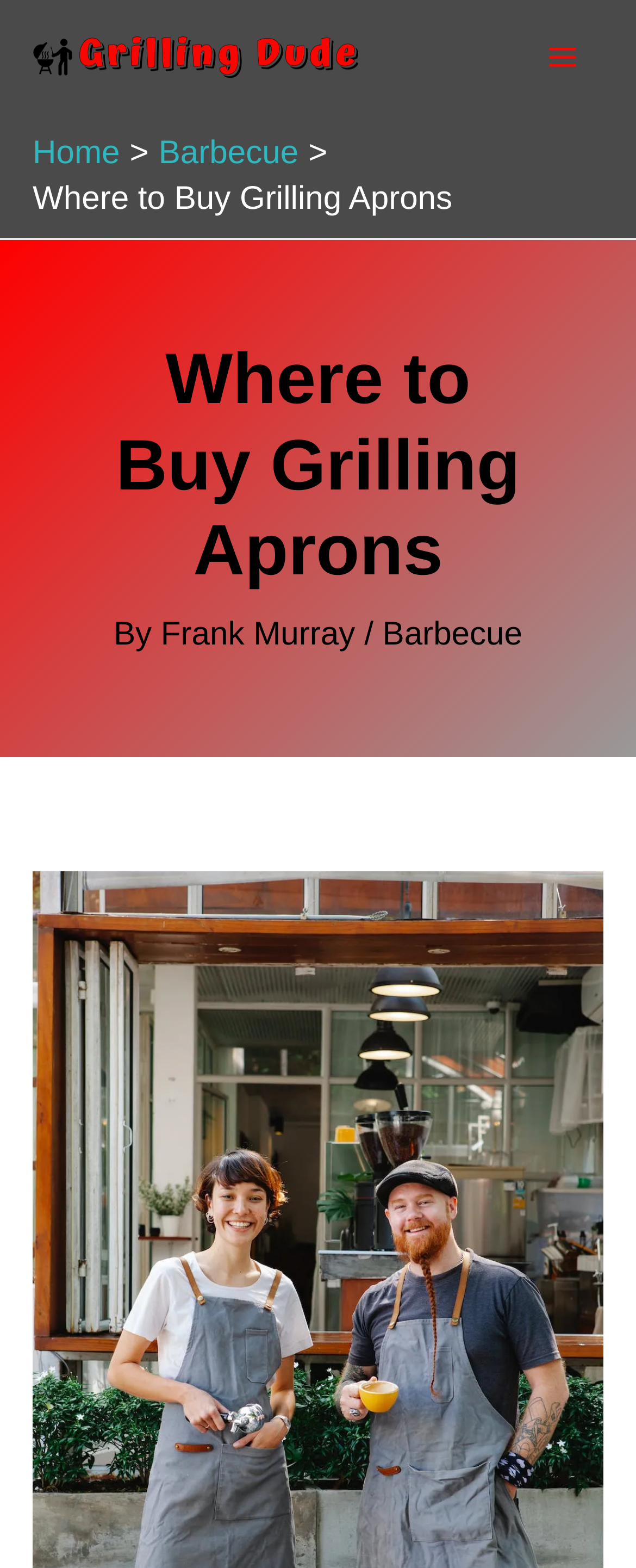Based on the element description "alt="grilling dude logo"", predict the bounding box coordinates of the UI element.

[0.051, 0.024, 0.564, 0.047]